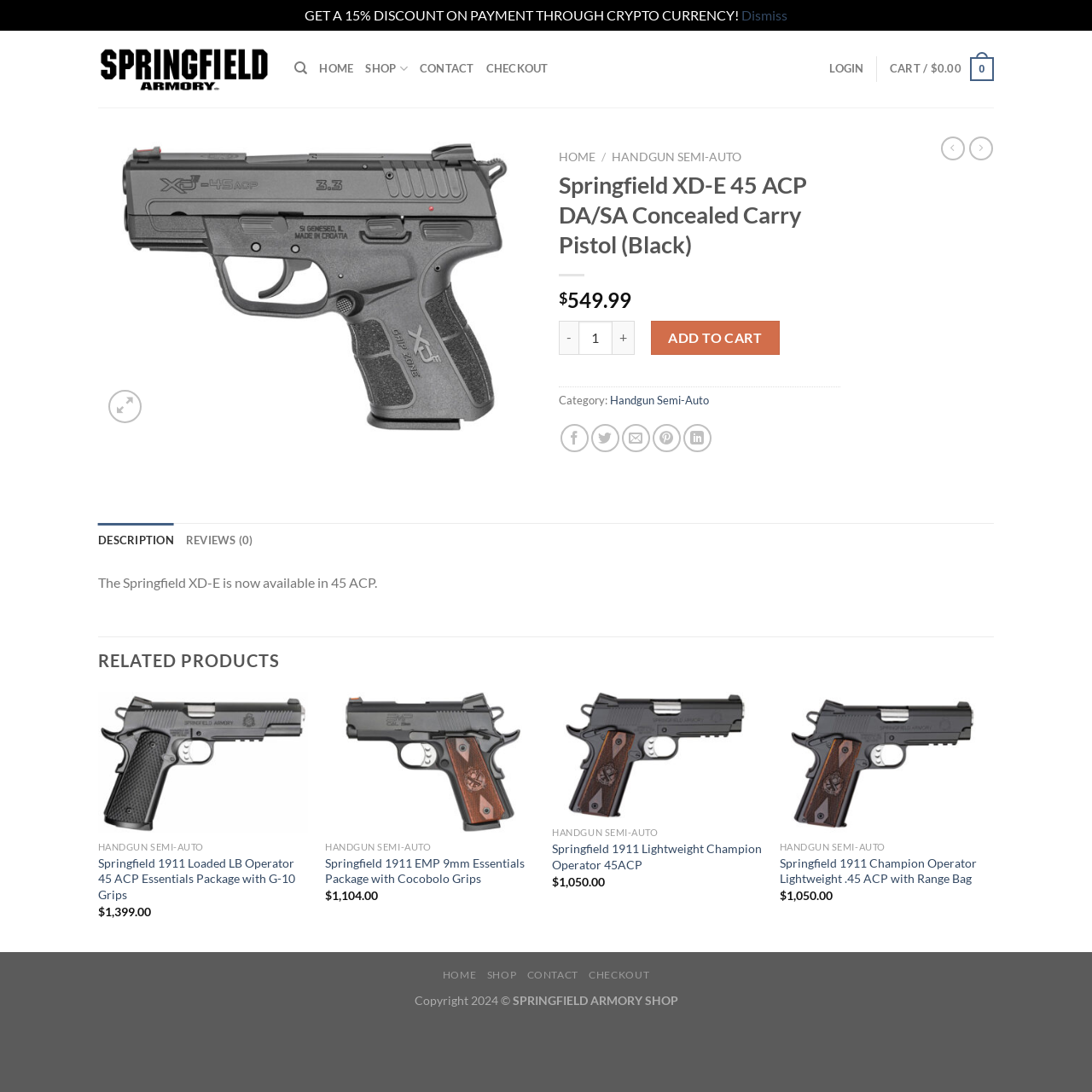Please analyze the image and give a detailed answer to the question:
What is the price of the Springfield XD-E 45 ACP DA/SA Concealed Carry Pistol?

I found the price of the pistol by looking at the product information section, where it is listed as '$549.99'.